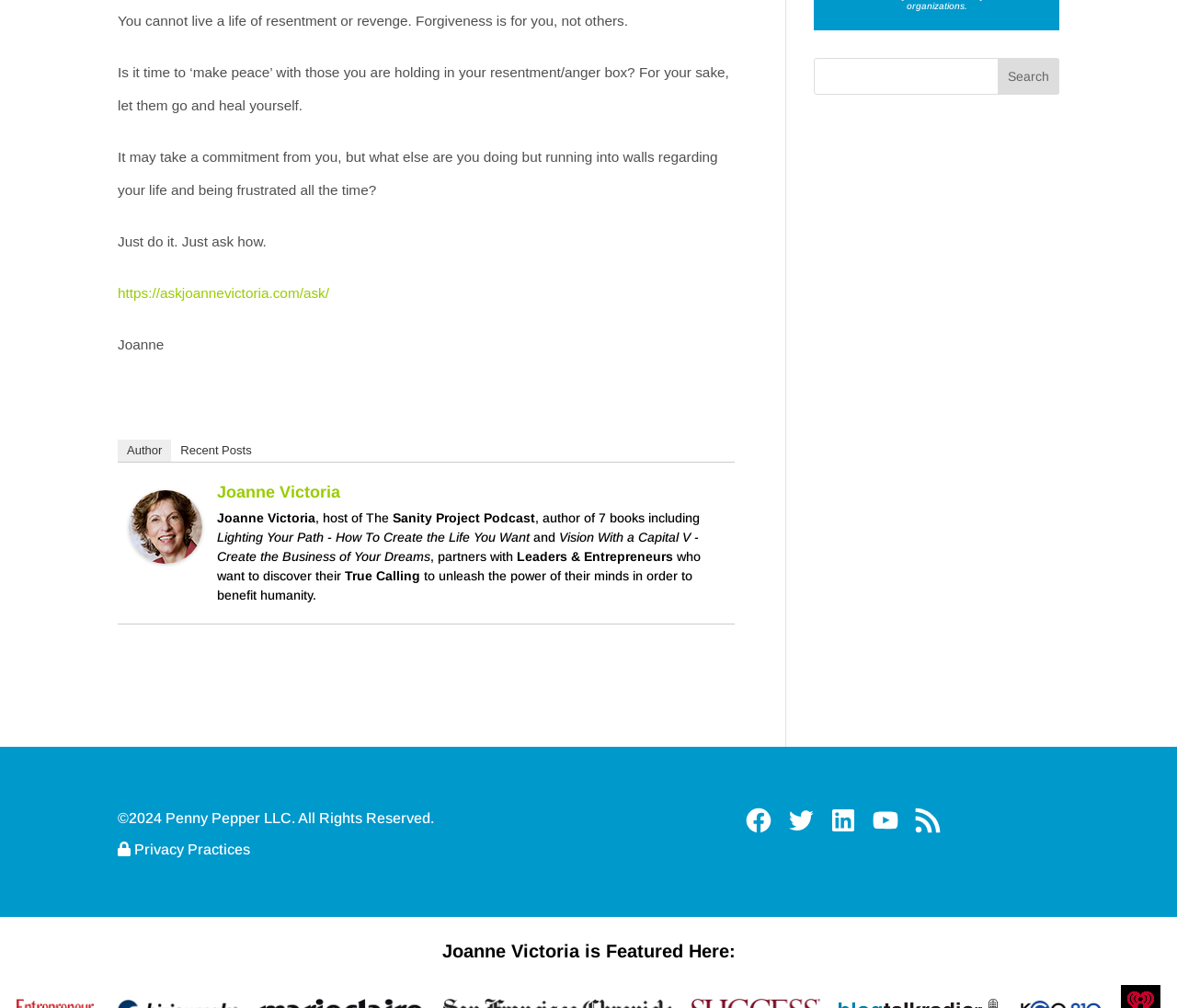Provide a short answer to the following question with just one word or phrase: What social media platforms are linked on the webpage?

Facebook, Twitter, LinkedIn, YouTube, RSS Feed